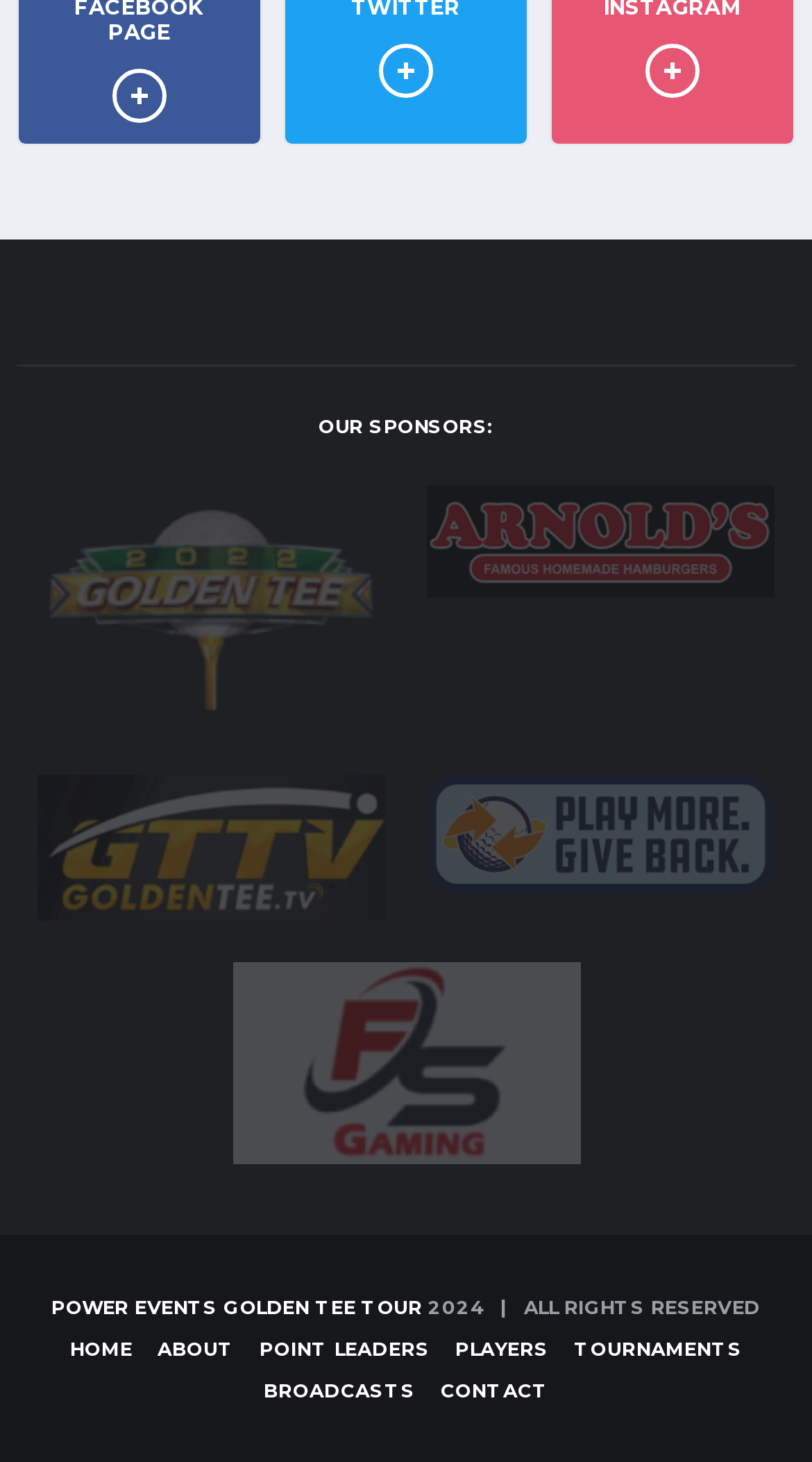Give the bounding box coordinates for the element described by: "Home".

[0.074, 0.91, 0.174, 0.938]